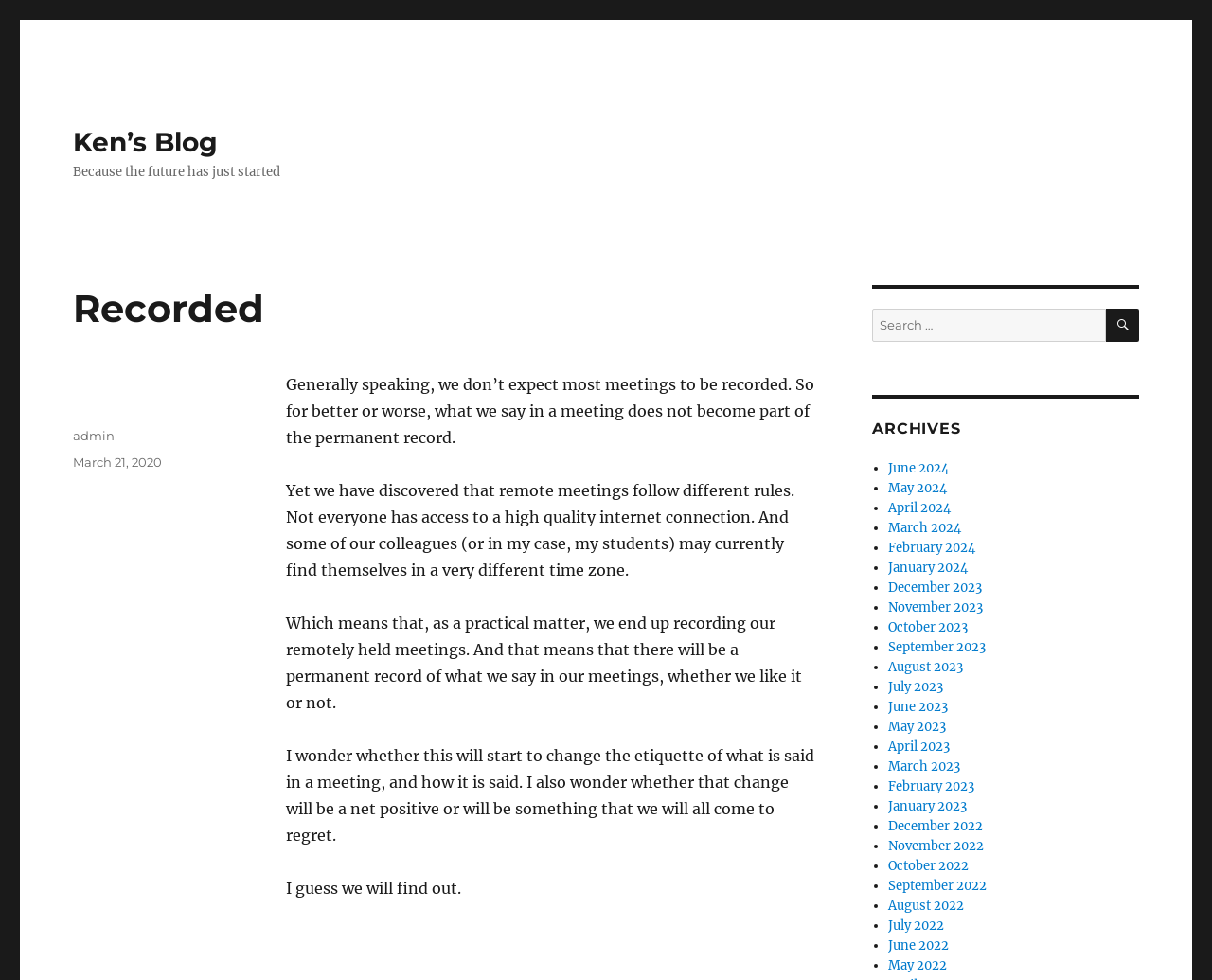Can you provide the bounding box coordinates for the element that should be clicked to implement the instruction: "Click on the 'June 2024' link"?

[0.733, 0.47, 0.783, 0.486]